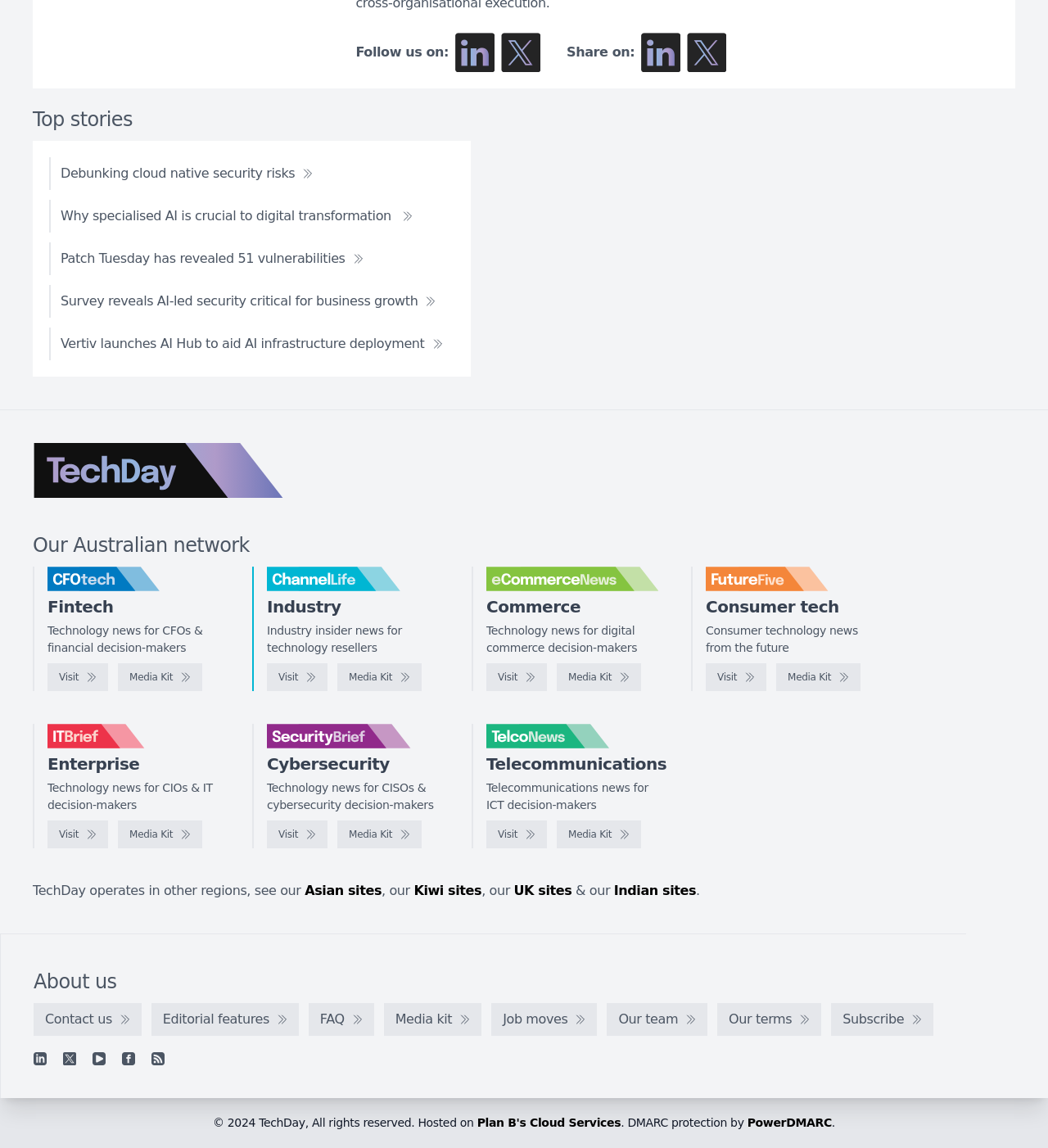Provide a one-word or one-phrase answer to the question:
How many logos are there in the Australian network section?

5